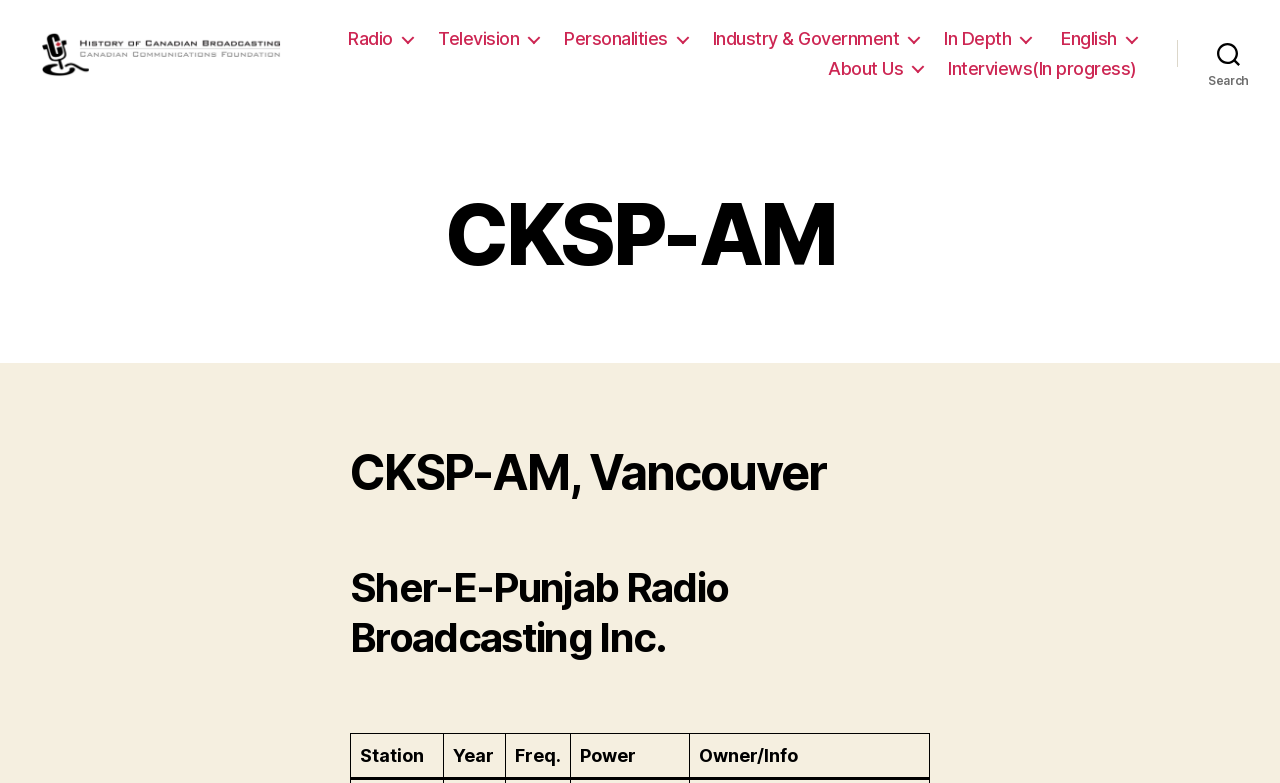Please mark the clickable region by giving the bounding box coordinates needed to complete this instruction: "read the article about the differences between a movie and a TV program".

None